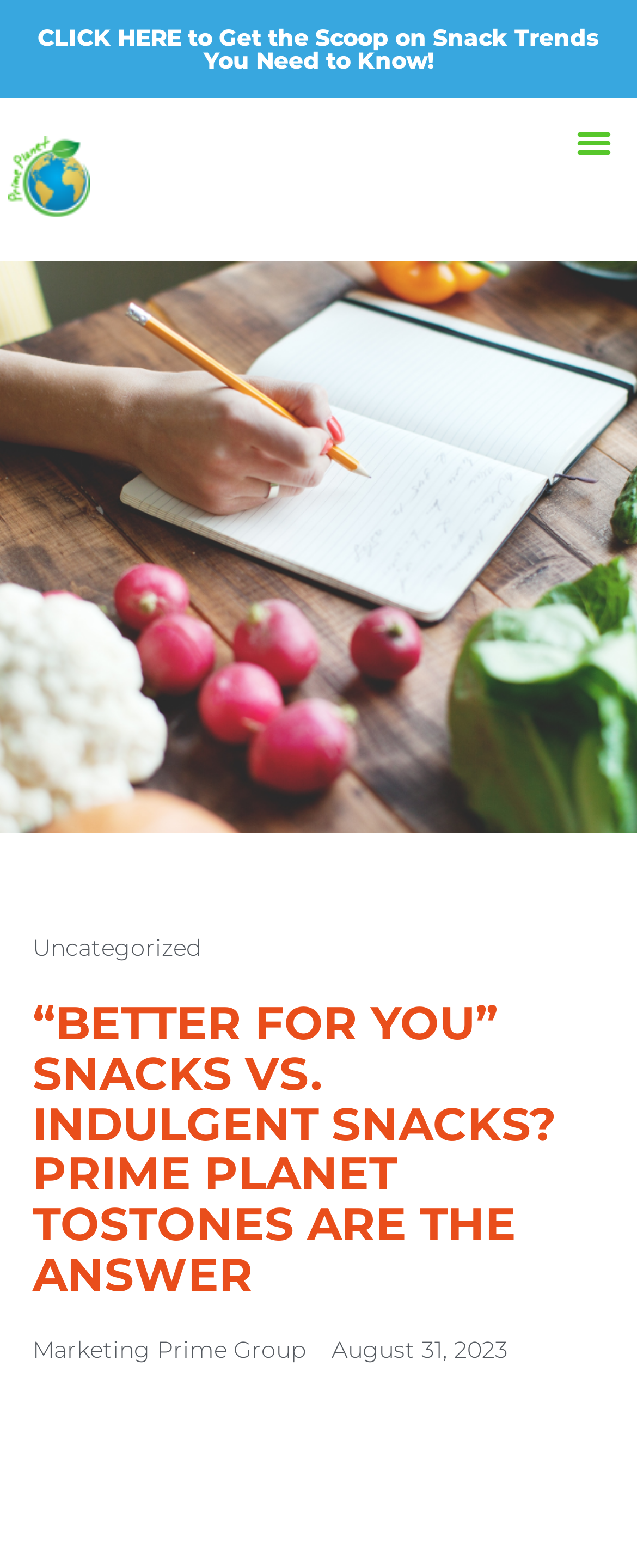What is the date mentioned in the webpage?
Using the image, respond with a single word or phrase.

August 31, 2023